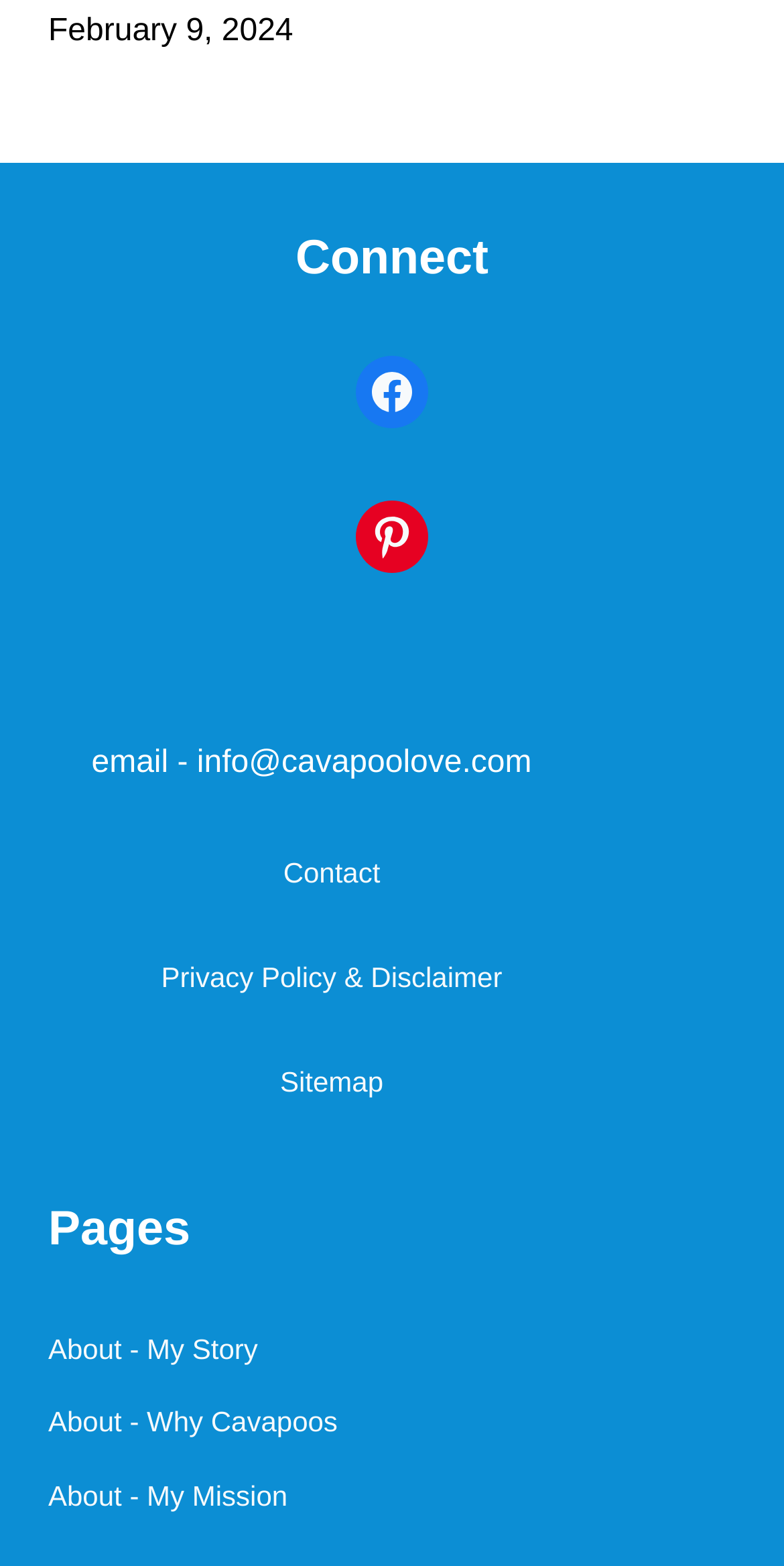Please determine the bounding box coordinates of the element to click in order to execute the following instruction: "Learn about My Story". The coordinates should be four float numbers between 0 and 1, specified as [left, top, right, bottom].

[0.062, 0.851, 0.329, 0.871]